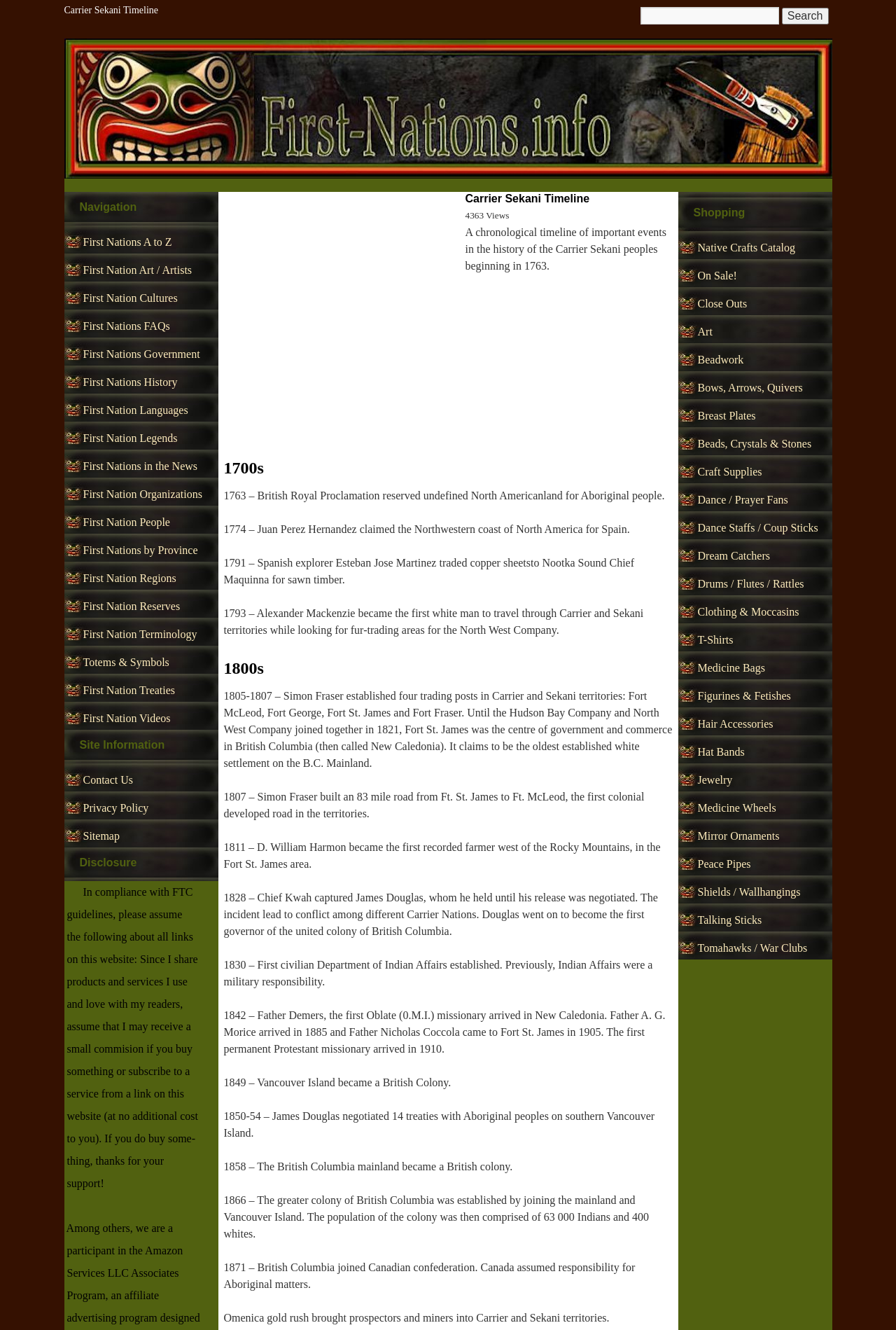What is the purpose of the search box?
Based on the image, provide a one-word or brief-phrase response.

Search for information